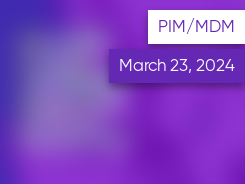Give a detailed account of the contents of the image.

The image features a visually striking design with a gradient background in shades of purple, creating a modern and dynamic feel. Prominently displayed is the text "PIM/MDM" in a bold, white font at the top right corner, indicating a focus on Product Information Management (PIM) and Master Data Management (MDM). Below this, the date "March 23, 2024" appears in a deep purple box, suggesting an upcoming event or publication related to these topics. This imagery likely represents a key highlight or announcement associated with Pimcore, emphasizing their commitment to enhancing customer experiences through trusted product information.